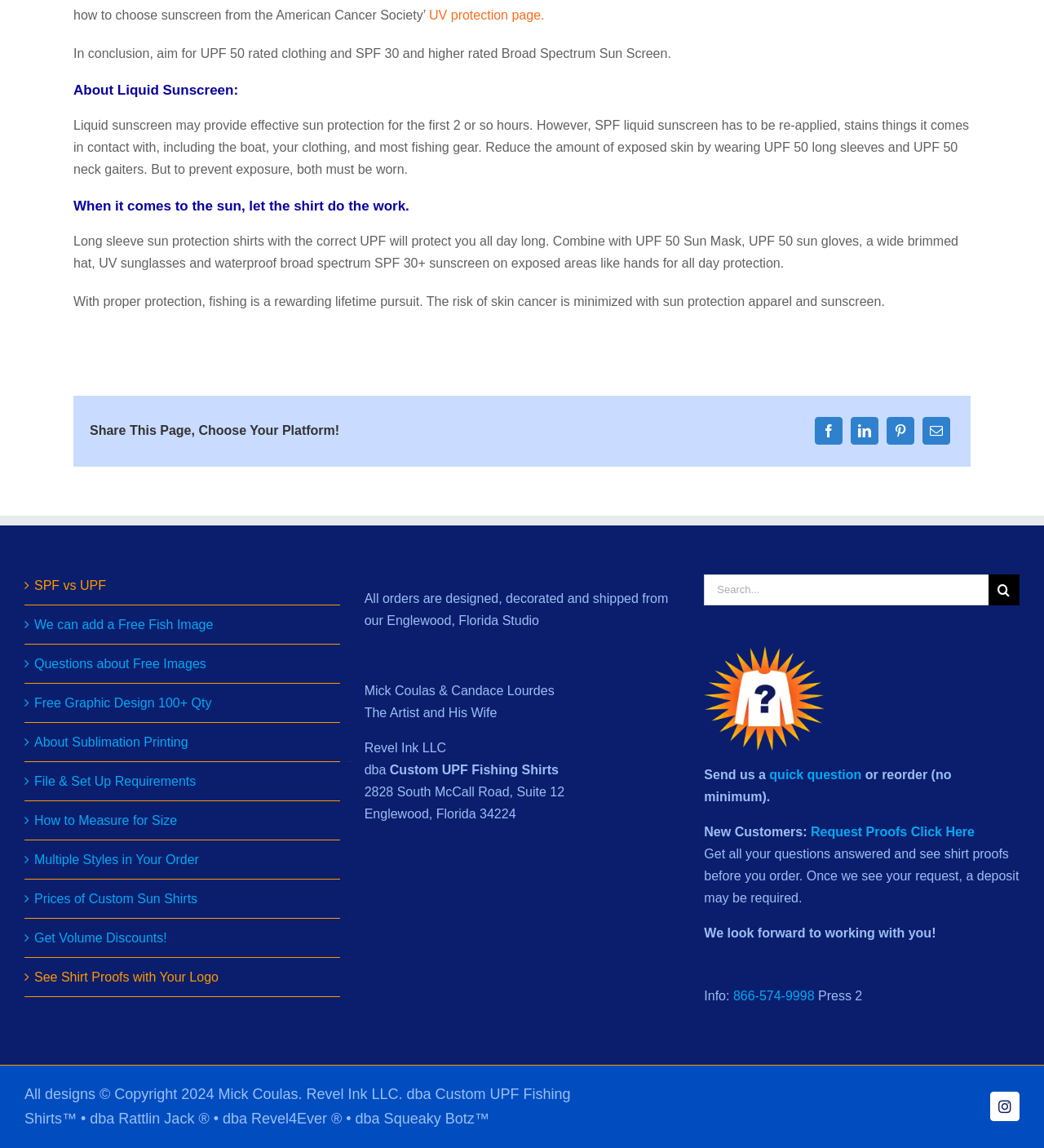What is the recommended UPF rating for clothing?
Please answer the question with as much detail as possible using the screenshot.

The webpage recommends wearing UPF 50 rated clothing for effective sun protection, as mentioned in the text 'Long sleeve sun protection shirts with the correct UPF will protect you all day long.'